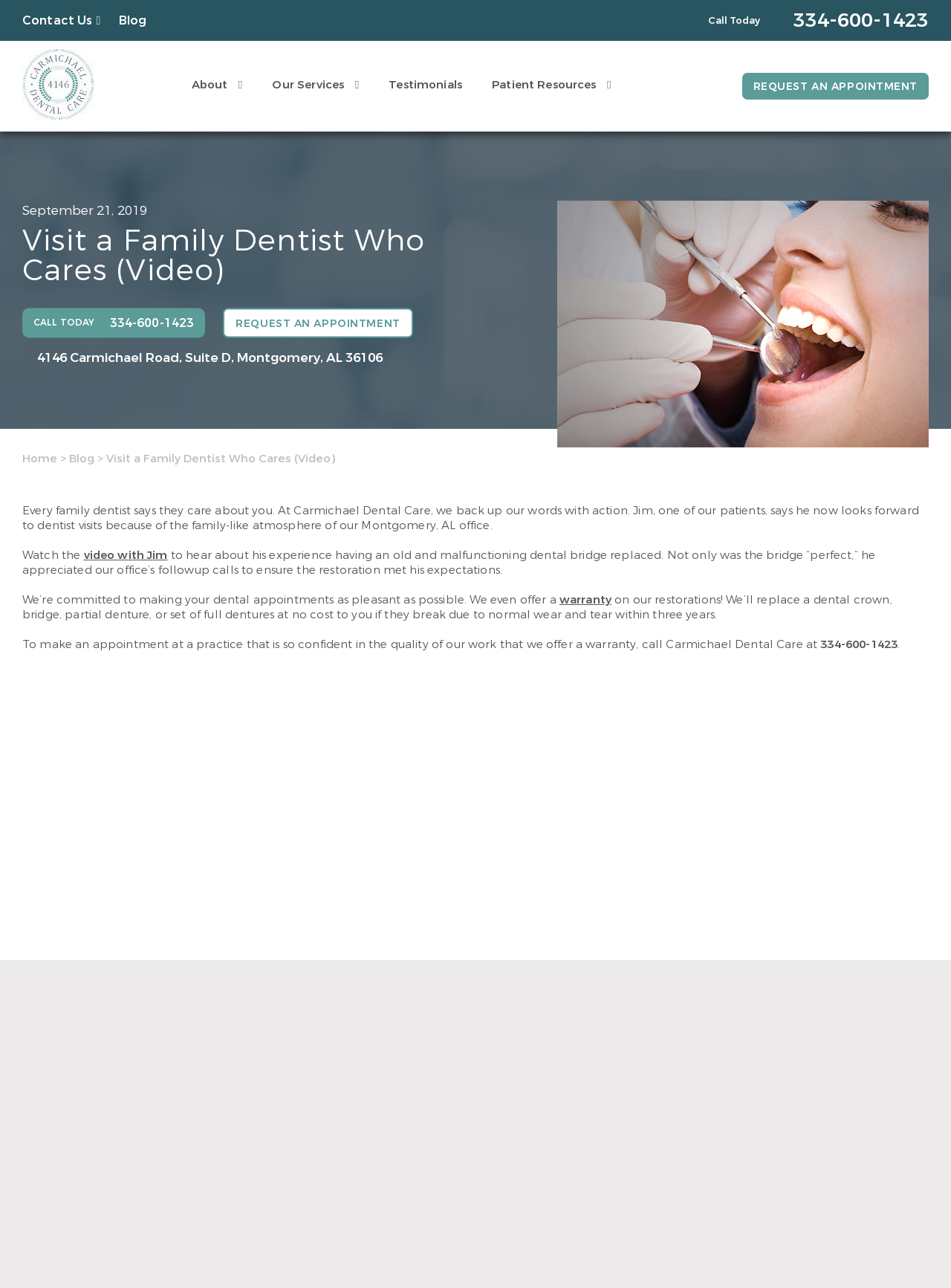What is the topic of the video mentioned on the webpage?
Please give a detailed answer to the question using the information shown in the image.

I found the topic of the video by reading the static text on the webpage. The text mentions a patient named Jim and his experience with a dental bridge, which suggests that the video is about his story.